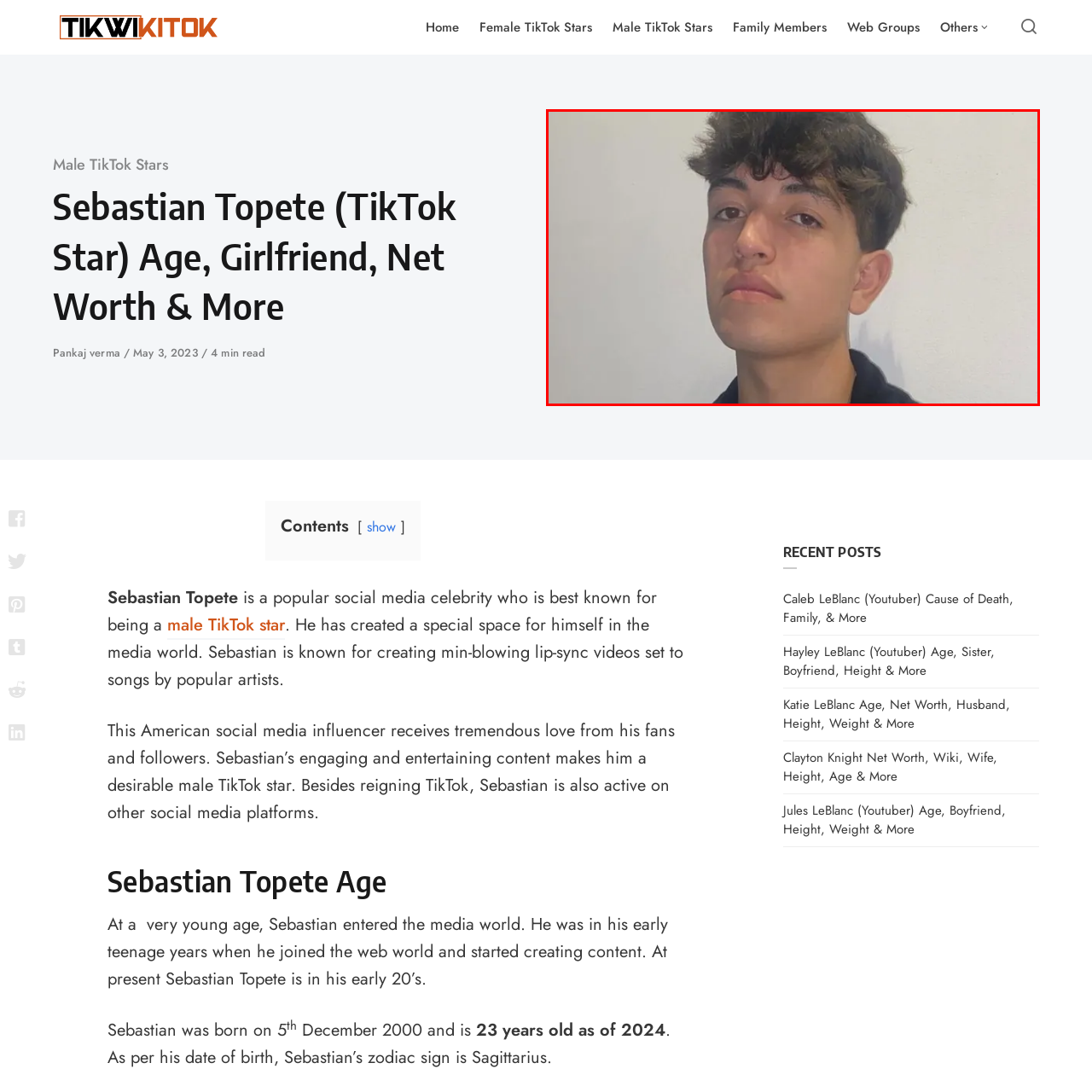Look closely at the image within the red bounding box, What is the background of the image? Respond with a single word or short phrase.

minimalist